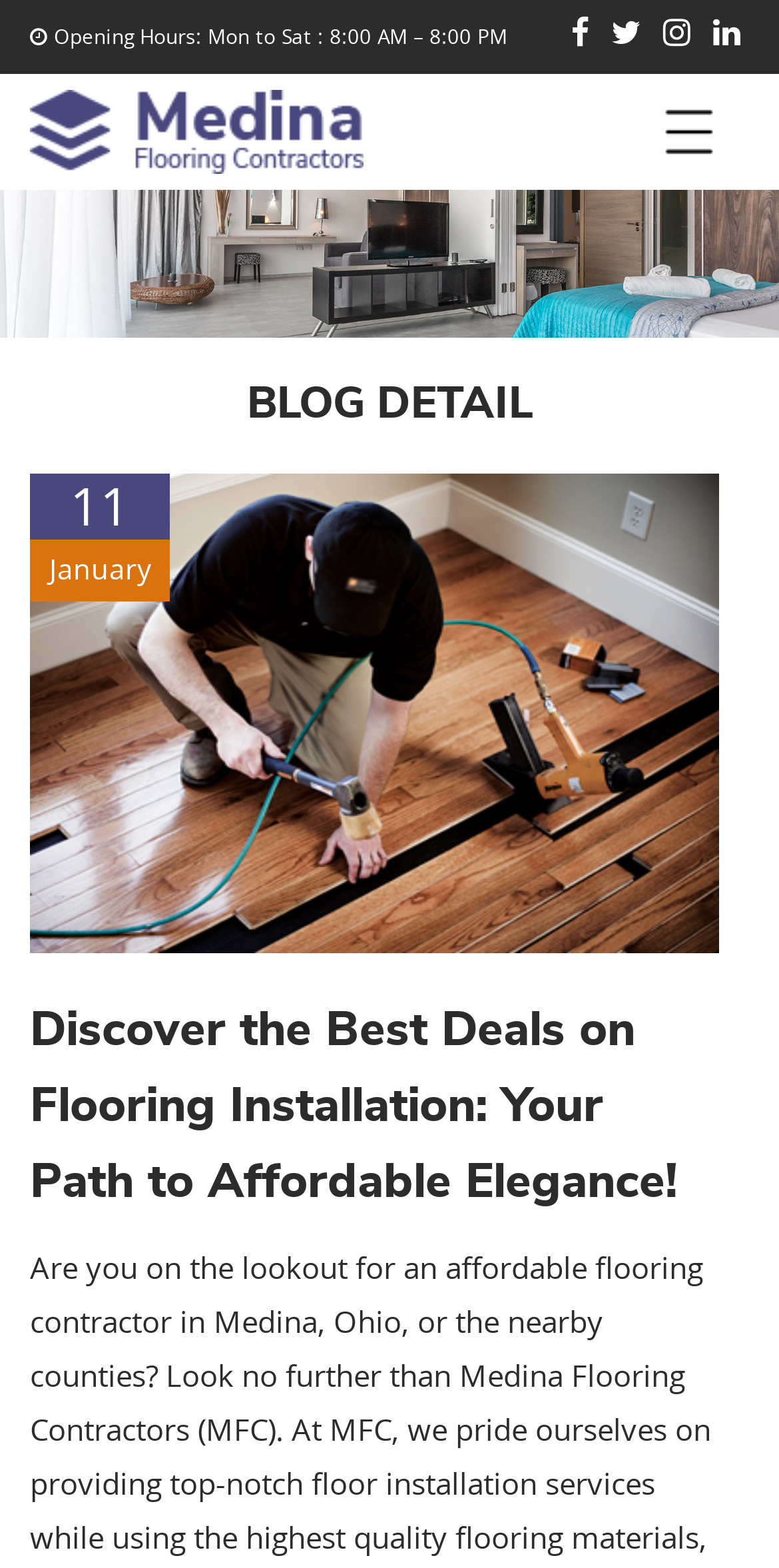Bounding box coordinates are specified in the format (top-left x, top-left y, bottom-right x, bottom-right y). All values are floating point numbers bounded between 0 and 1. Please provide the bounding box coordinate of the region this sentence describes: parent_node: 11

[0.038, 0.44, 0.923, 0.464]